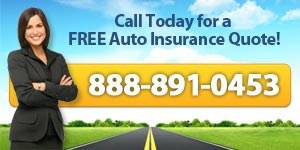Provide a thorough description of the contents of the image.

The image features a professional-looking woman in business attire, confidently standing with her arms crossed against a bright and inviting background that includes a blue sky and green grass. Prominently displayed in bold text is the message, "Call Today for a FREE Auto Insurance Quote!" along with the phone number "888-891-0453." The design includes a road that leads into the distance, symbolizing opportunity and progress. This visual serves as an engaging call to action for potential customers seeking competitive car insurance options in Clarksville, Tennessee.